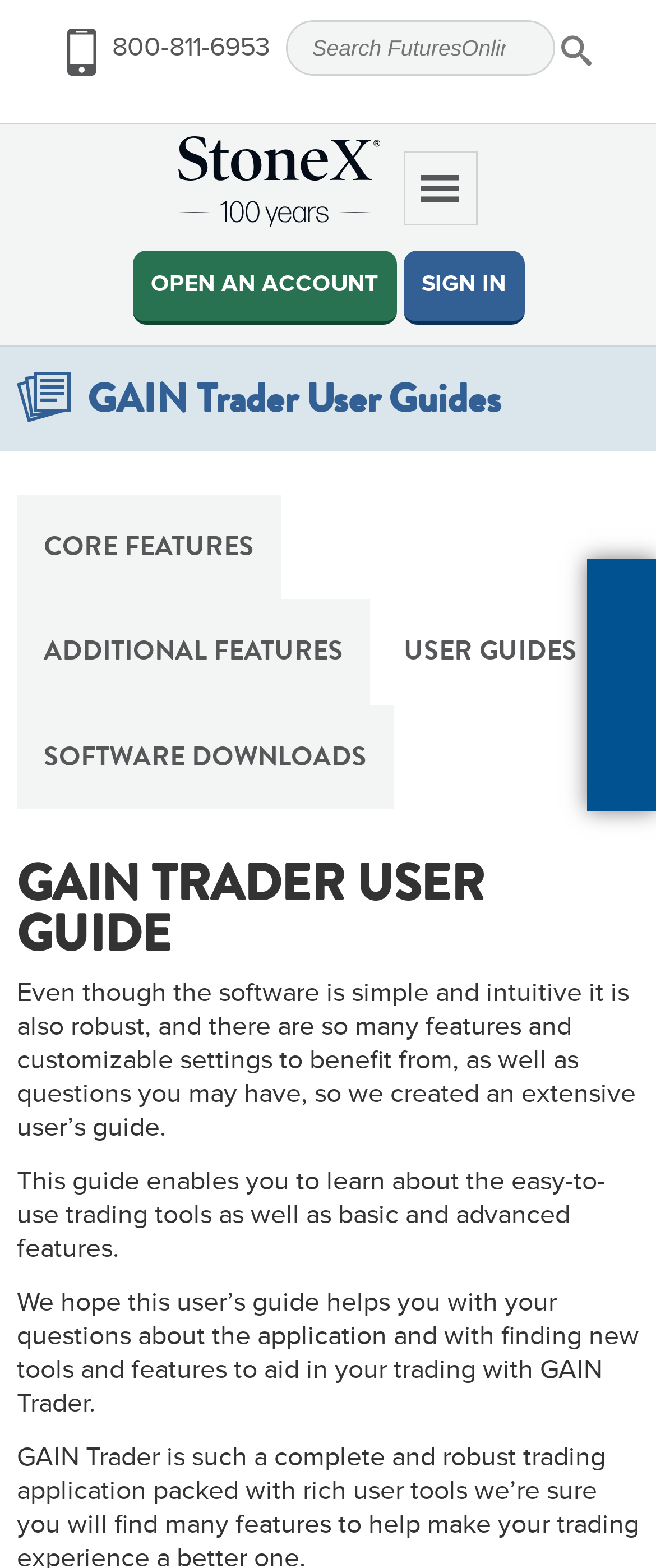Please predict the bounding box coordinates (top-left x, top-left y, bottom-right x, bottom-right y) for the UI element in the screenshot that fits the description: Core Features

[0.026, 0.315, 0.428, 0.382]